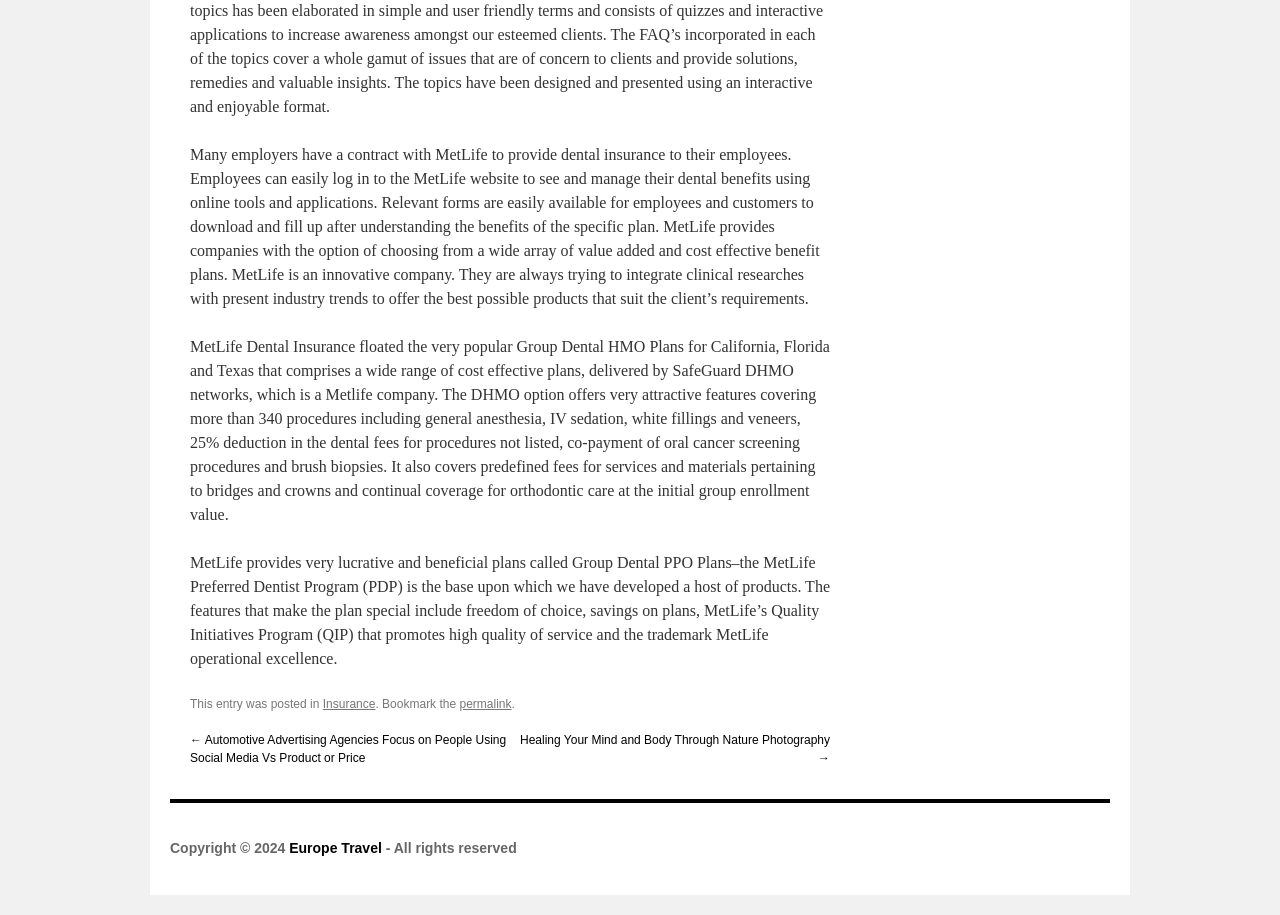Determine the bounding box coordinates for the HTML element mentioned in the following description: "Insurance". The coordinates should be a list of four floats ranging from 0 to 1, represented as [left, top, right, bottom].

[0.252, 0.761, 0.293, 0.777]